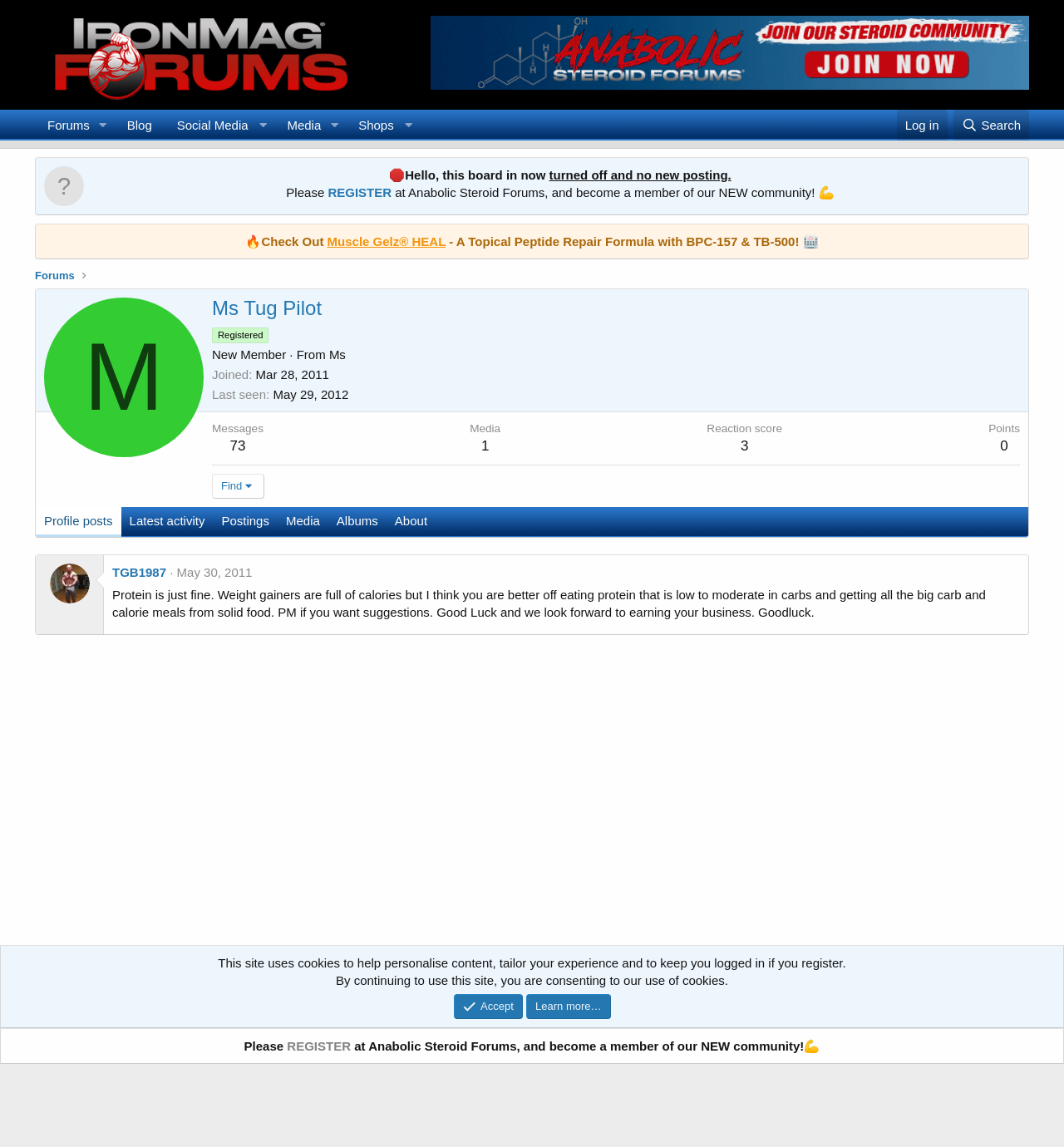Determine the main text heading of the webpage and provide its content.

Ms Tug Pilot